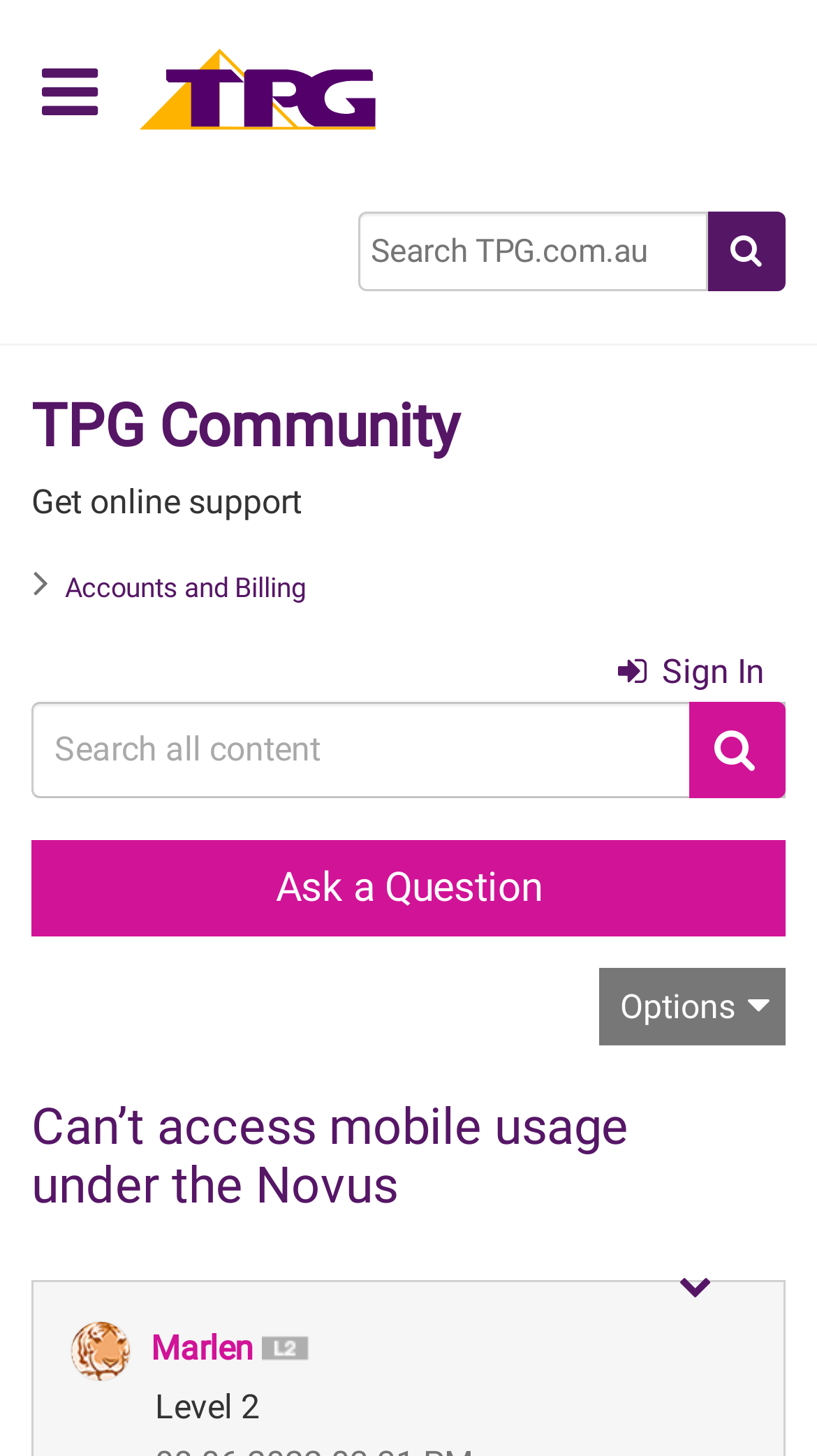Deliver a detailed narrative of the webpage's visual and textual elements.

This webpage appears to be a community forum or discussion board, specifically a post titled "Can’t access mobile usage under the Novus" on the TPG Community platform. 

At the top left corner, there is a button with a hamburger icon, followed by a "Home" link with an accompanying "Home" image. A search box is located to the right of these elements, accompanied by a magnifying glass icon button. 

Below these top-level elements, the page is divided into two main sections. On the left side, there is a heading that reads "TPG Community" with a link to the community homepage. Below this, there is a static text "Get online support" and a navigation section labeled "breadcrumbs" with a link to "Accounts and Billing". 

On the right side, there is a "Sign In" link with a lock icon. Below this, there is a search box with a "Search" button. 

Further down the page, there is a link to "Ask a Question" and a button labeled "Options". The main content of the page is a post titled "Can’t access mobile usage under the Novus", which appears to be a question or discussion topic. 

At the bottom of the page, there is an image of a user named Marlen, along with a link to view their profile and an image indicating their level (Level 2). There is also a button to show post options for the original post.